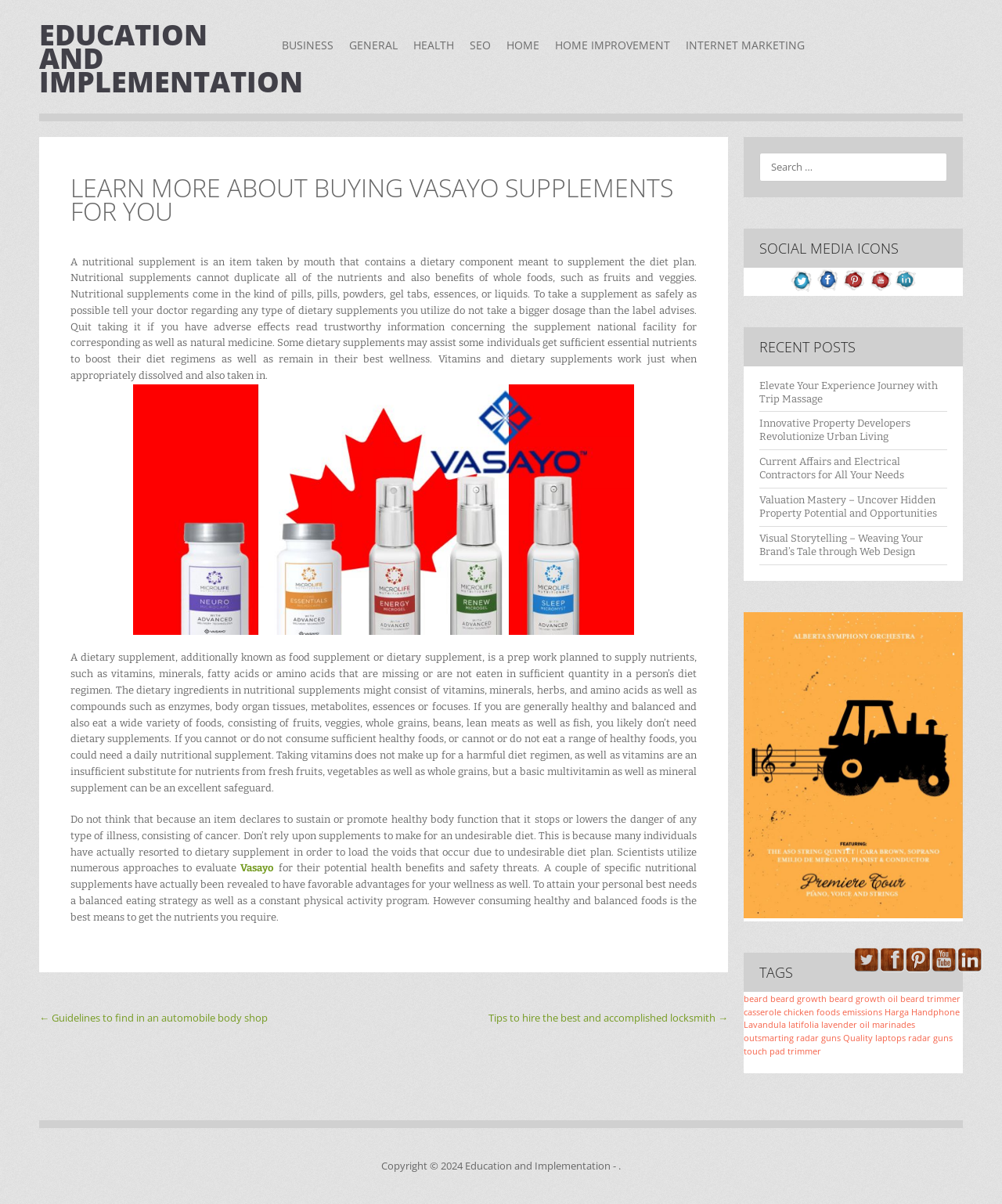What is Vasayo? Using the information from the screenshot, answer with a single word or phrase.

A supplement brand